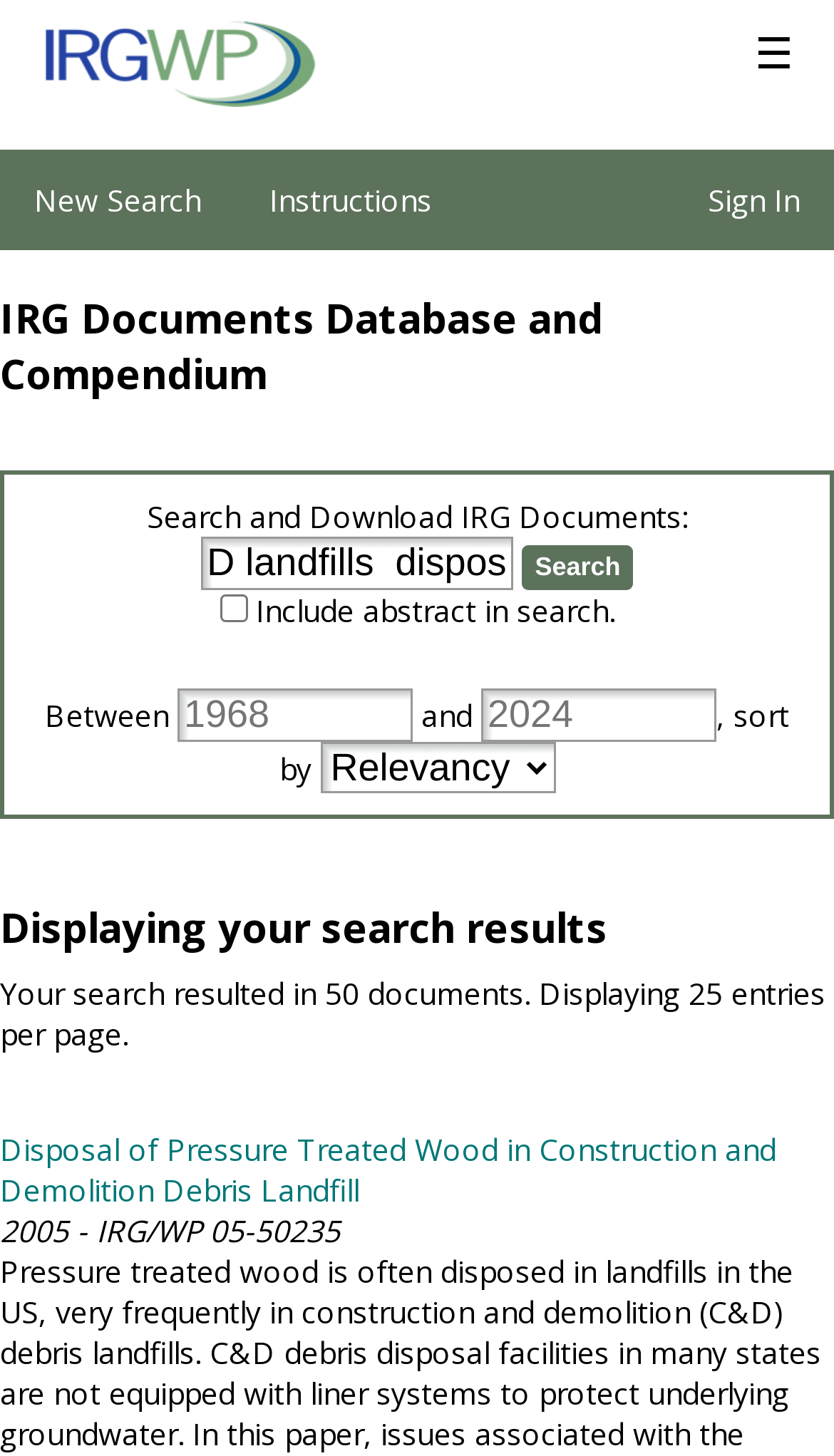What is the title of the first search result? Please answer the question using a single word or phrase based on the image.

Disposal of Pressure Treated Wood in Construction and Demolition Debris Landfill